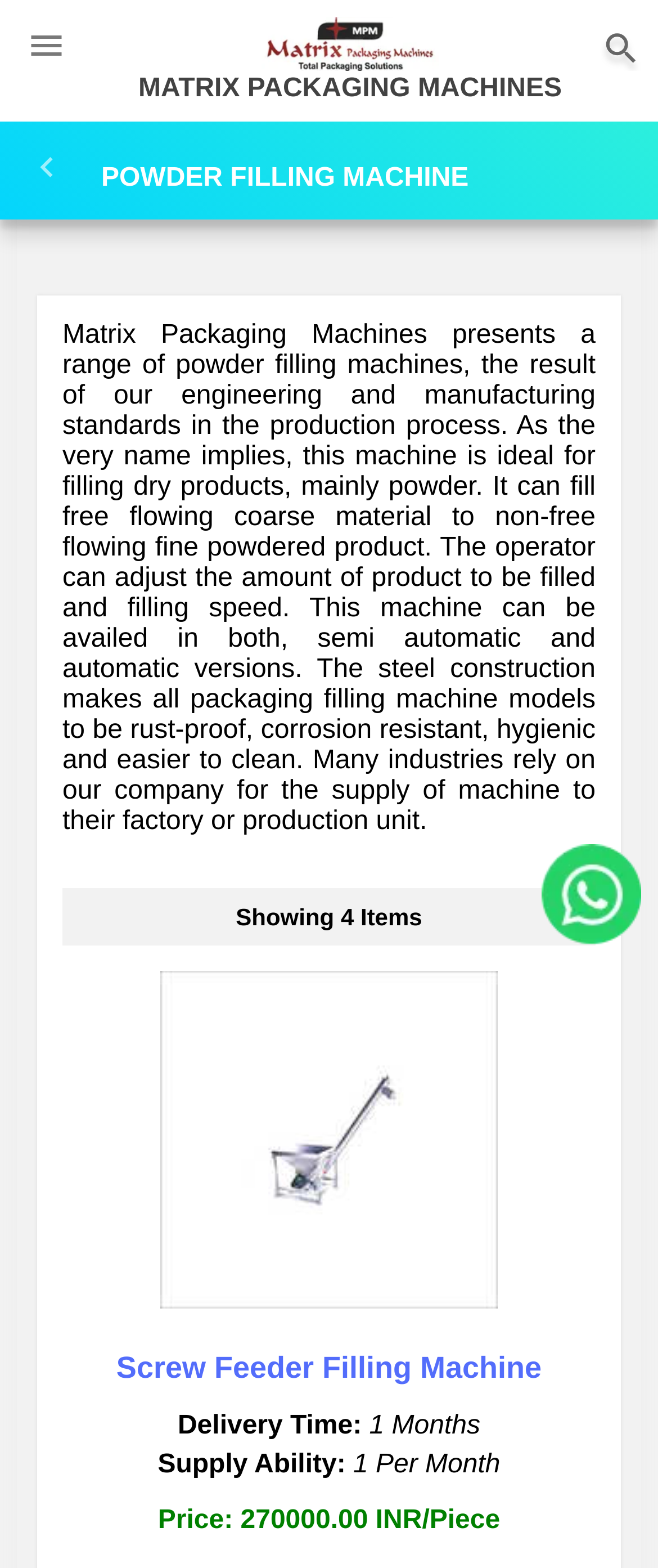What is the price of the Screw Feeder Filling Machine?
Answer the question based on the image using a single word or a brief phrase.

270000.00 INR/Piece